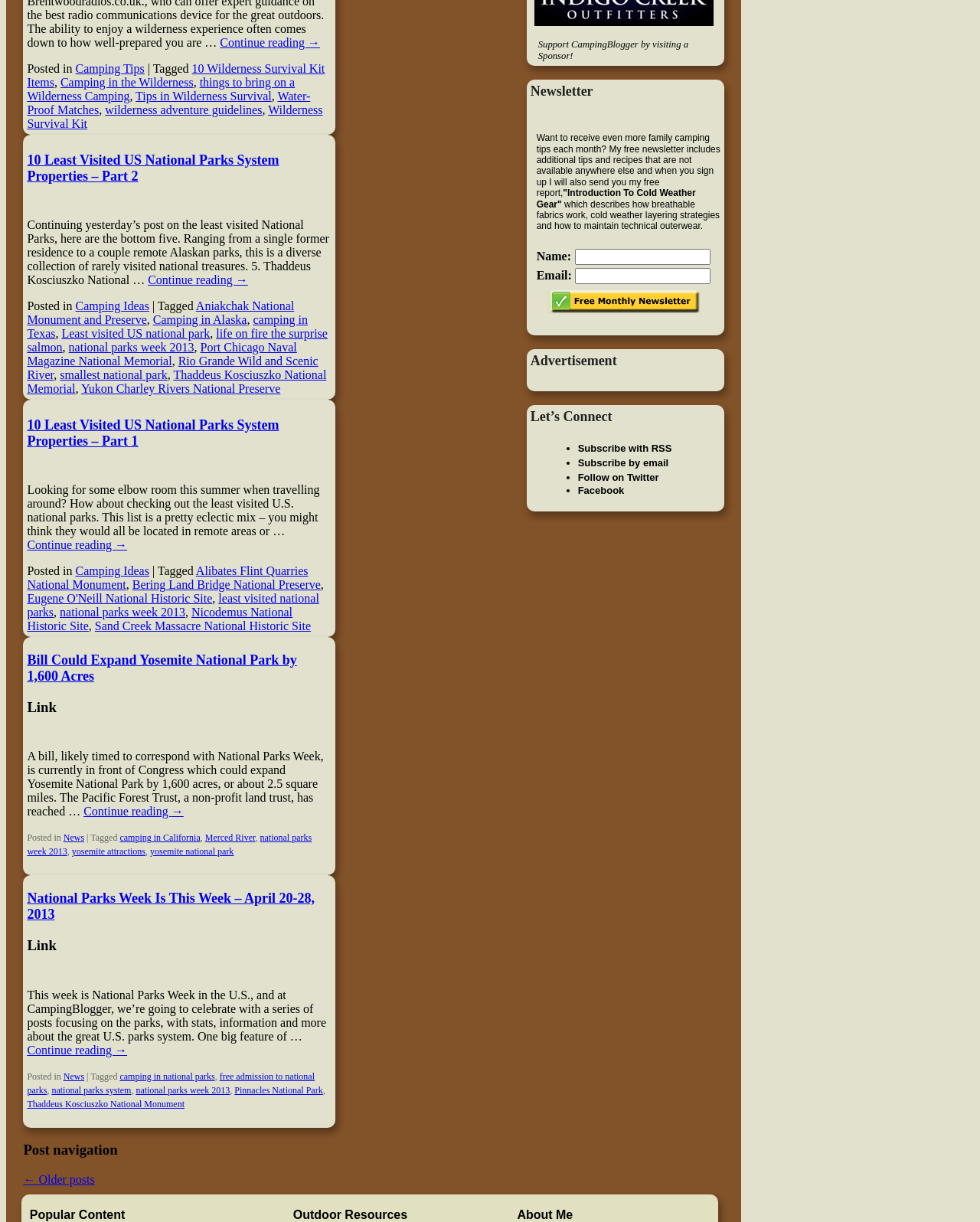Bounding box coordinates are to be given in the format (top-left x, top-left y, bottom-right x, bottom-right y). All values must be floating point numbers between 0 and 1. Provide the bounding box coordinate for the UI element described as: camping in California

[0.122, 0.681, 0.204, 0.69]